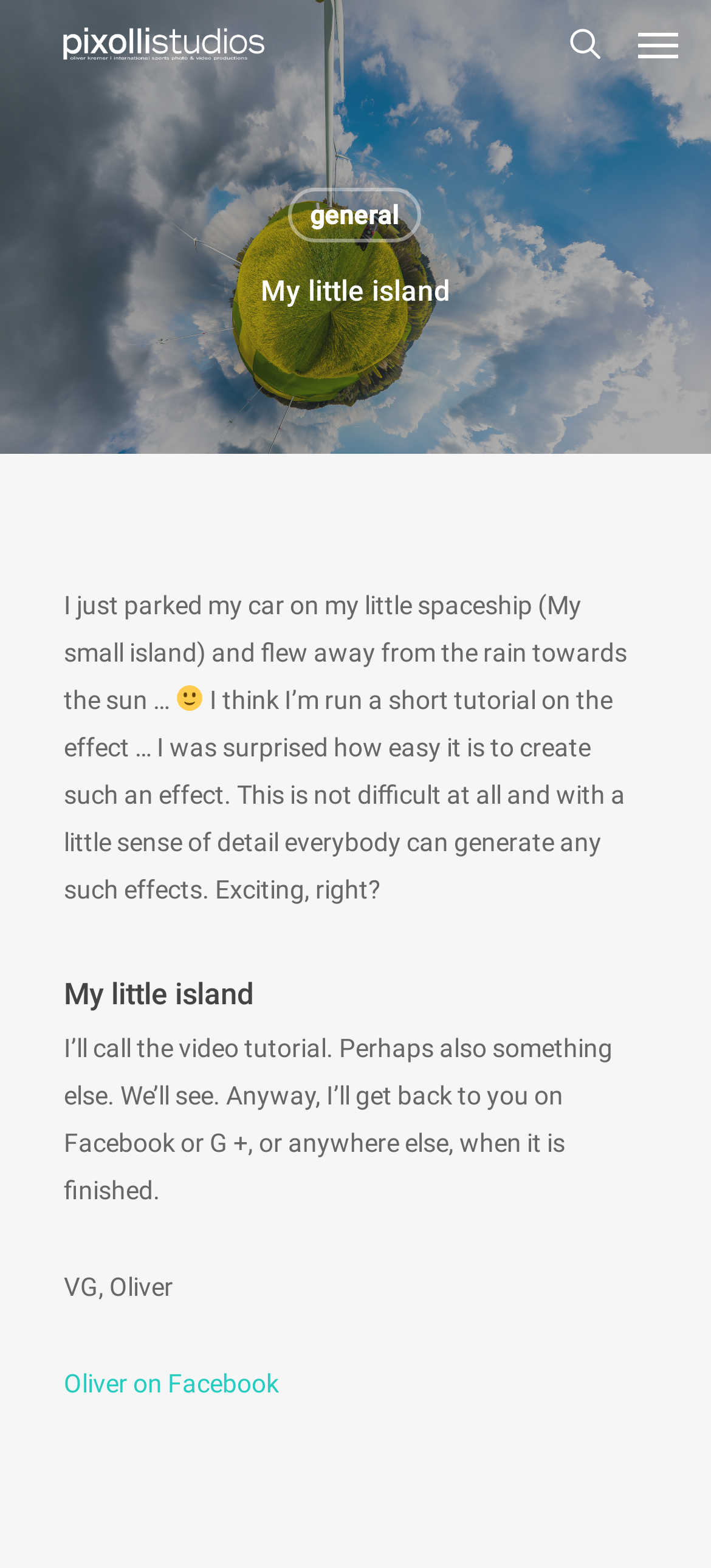Generate a thorough description of the webpage.

The webpage is titled "My little island" and appears to be a personal blog or photography studio website. At the top left, there is a logo of "Pixolli Studios" with three identical images, which is also a link. On the top right, there is a search link and a navigation menu link. 

Below the logo, there is a heading "My little island" with a brief introduction to the blog post. The introduction is followed by a paragraph of text describing a tutorial on creating a specific effect, accompanied by a smiling face emoji. 

Further down, there is another heading "My little island" with a continuation of the blog post. The text discusses the creation of a video tutorial and promises to share it on social media platforms. The post is signed off with "VG, Oliver" and provides a link to Oliver's Facebook page.